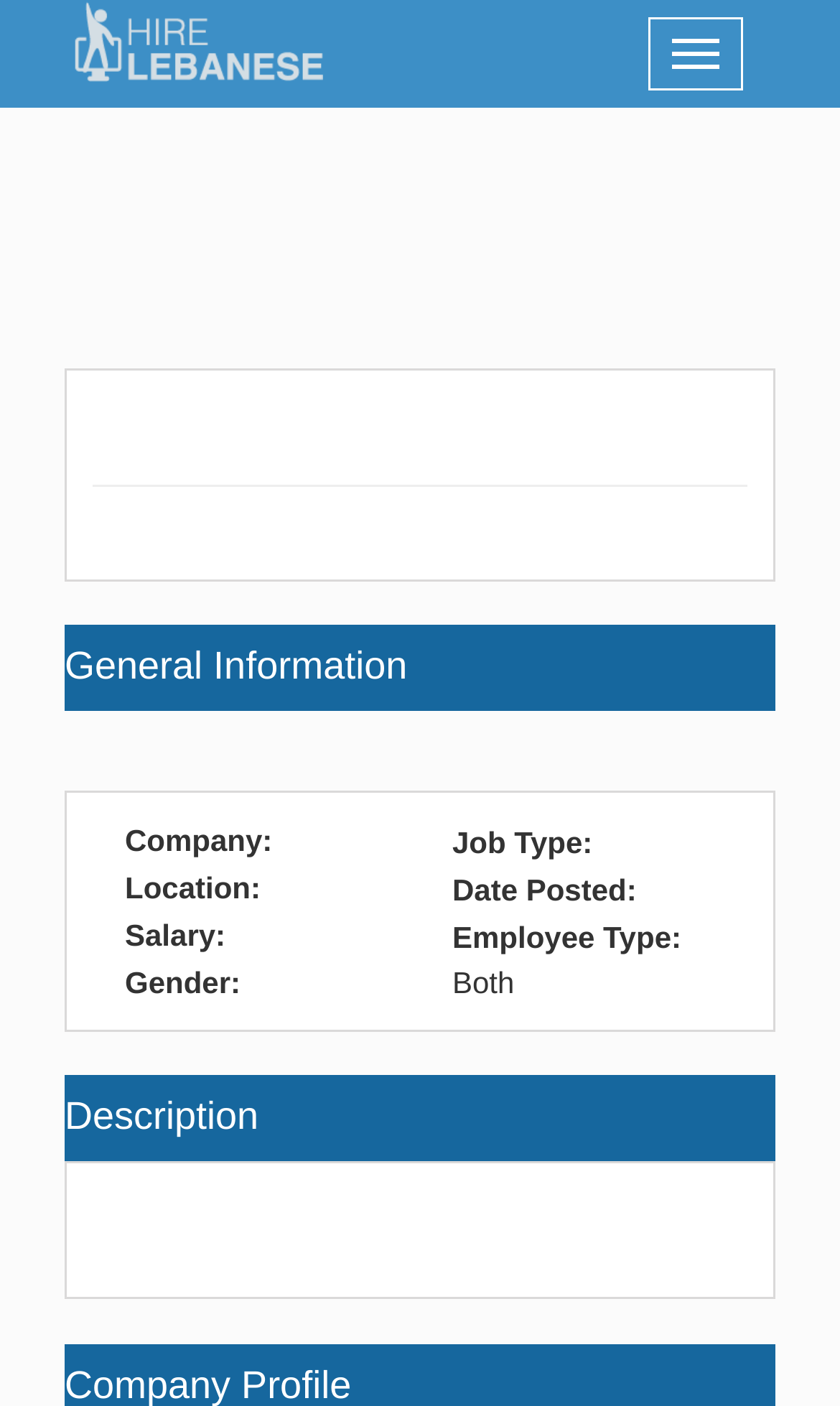What is the job type of this job posting?
Refer to the image and offer an in-depth and detailed answer to the question.

I looked at the job details section and found the 'Job Type:' label, but there is no corresponding value or text next to it, so I couldn't determine the job type.